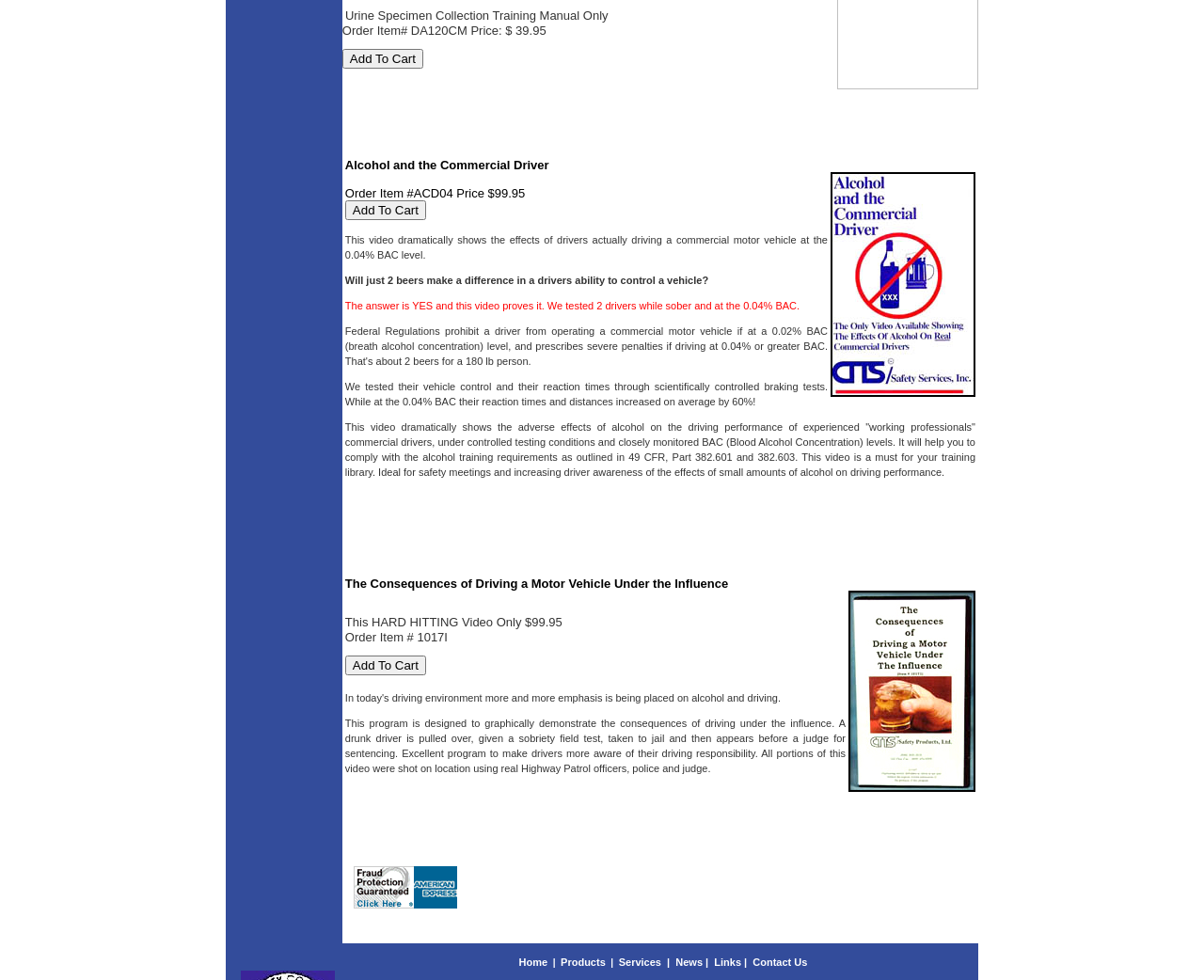Predict the bounding box of the UI element that fits this description: "Contact Us".

[0.625, 0.976, 0.671, 0.988]